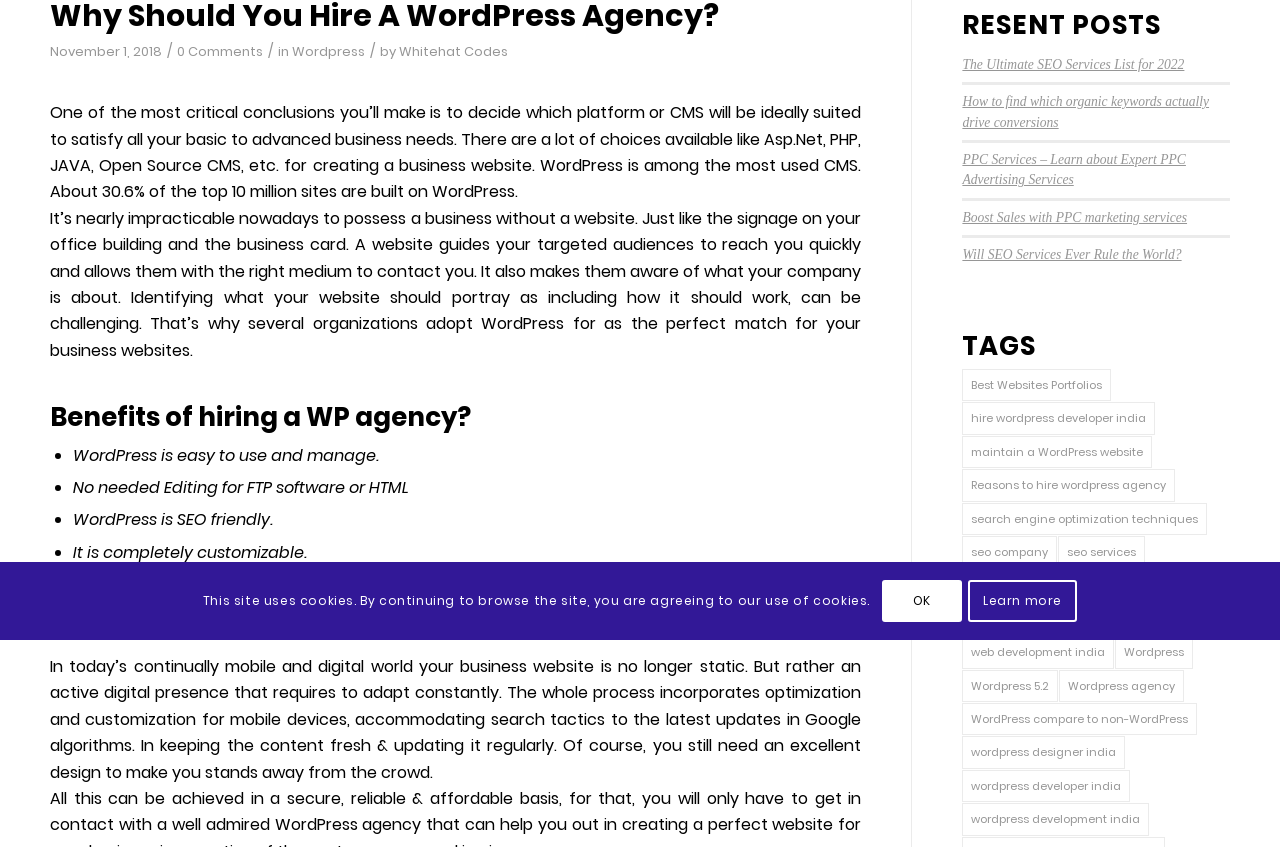Calculate the bounding box coordinates of the UI element given the description: "Wordpress".

[0.228, 0.05, 0.285, 0.072]